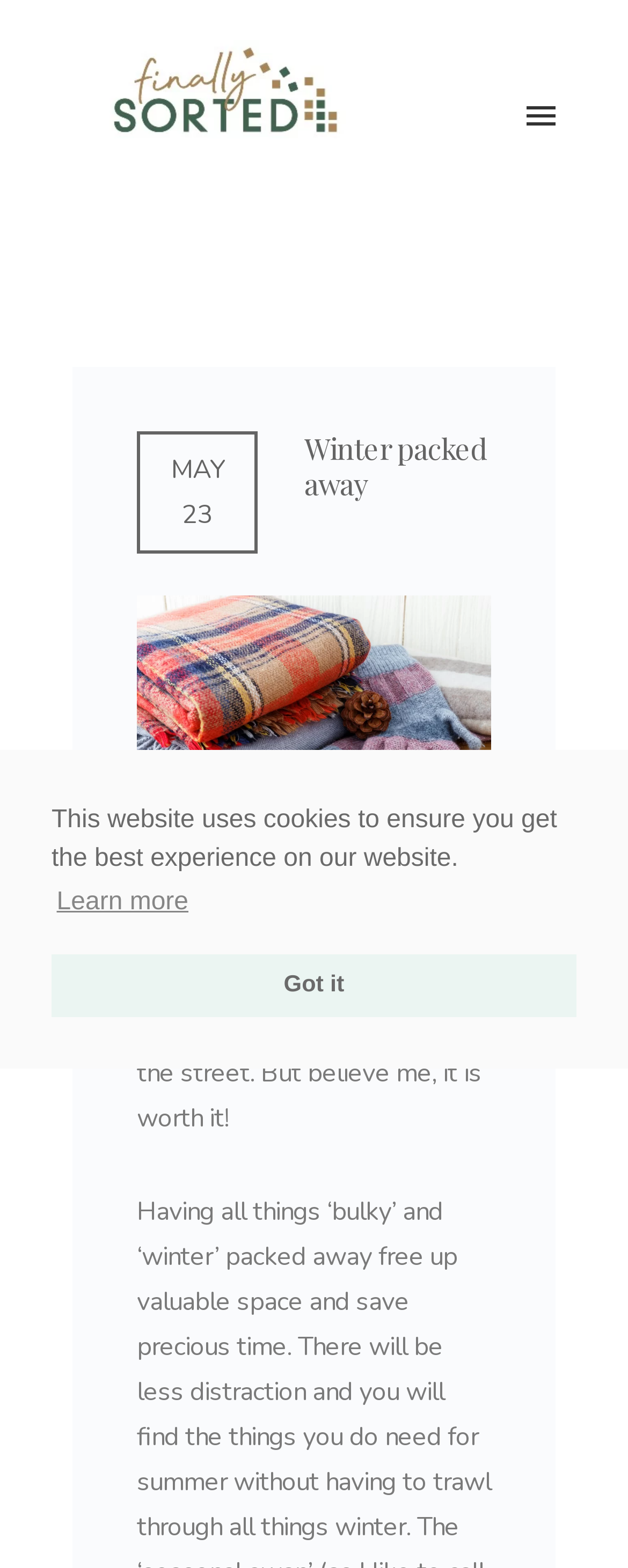Predict the bounding box of the UI element that fits this description: "Got it".

[0.082, 0.608, 0.918, 0.649]